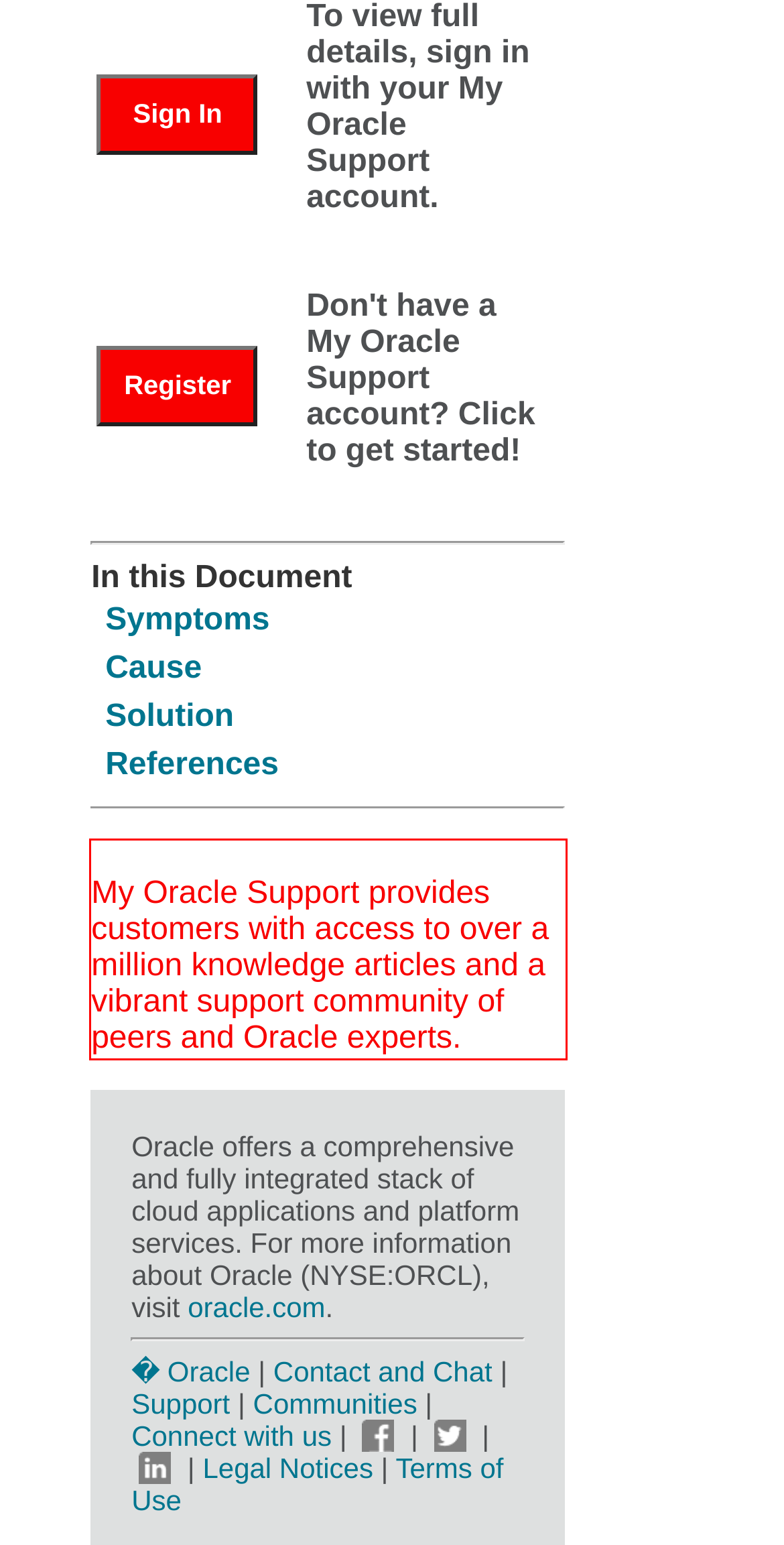Please look at the webpage screenshot and extract the text enclosed by the red bounding box.

My Oracle Support provides customers with access to over a million knowledge articles and a vibrant support community of peers and Oracle experts.